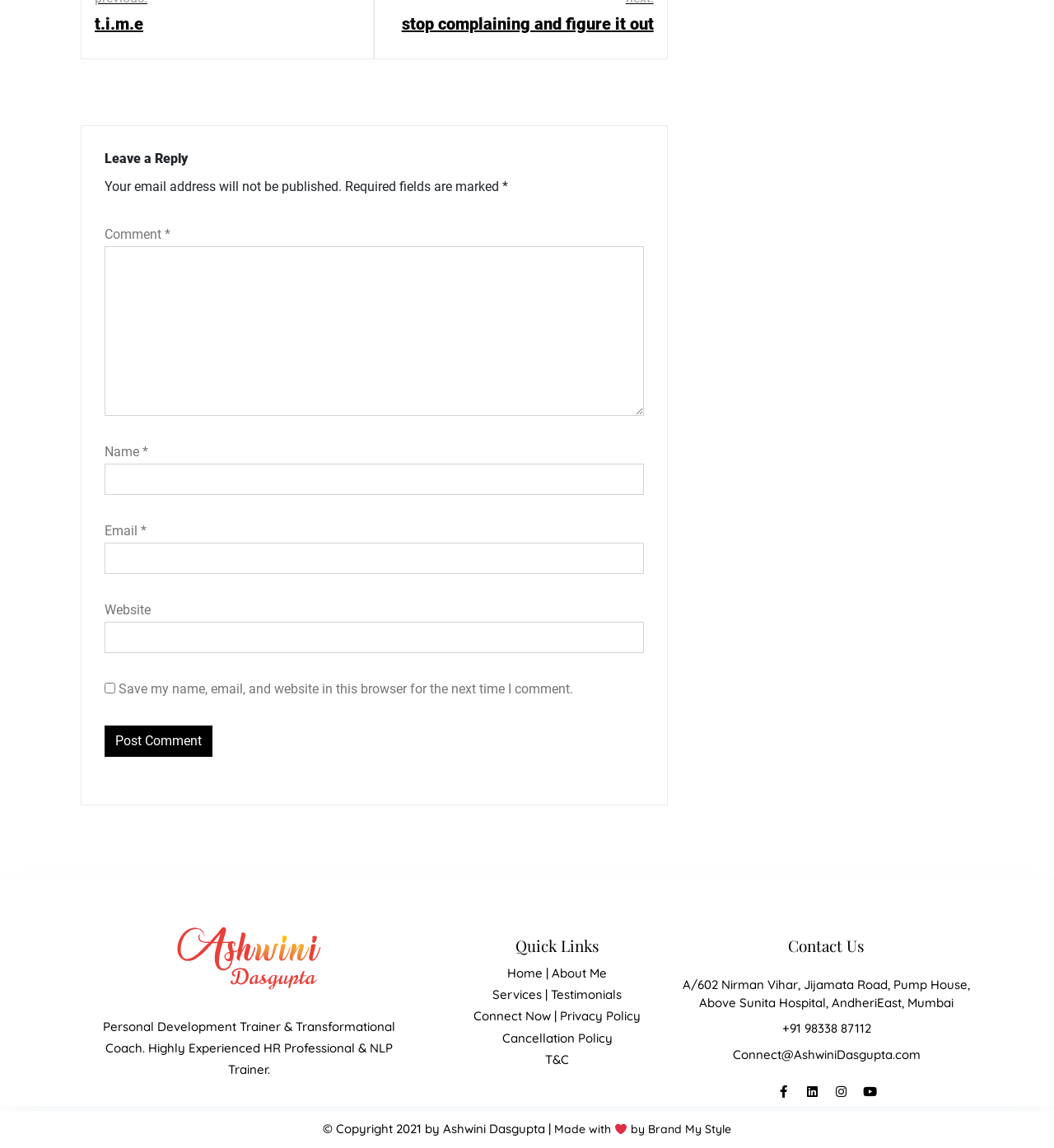Please identify the bounding box coordinates of the element's region that I should click in order to complete the following instruction: "Click on the Post Comment button". The bounding box coordinates consist of four float numbers between 0 and 1, i.e., [left, top, right, bottom].

[0.099, 0.632, 0.202, 0.659]